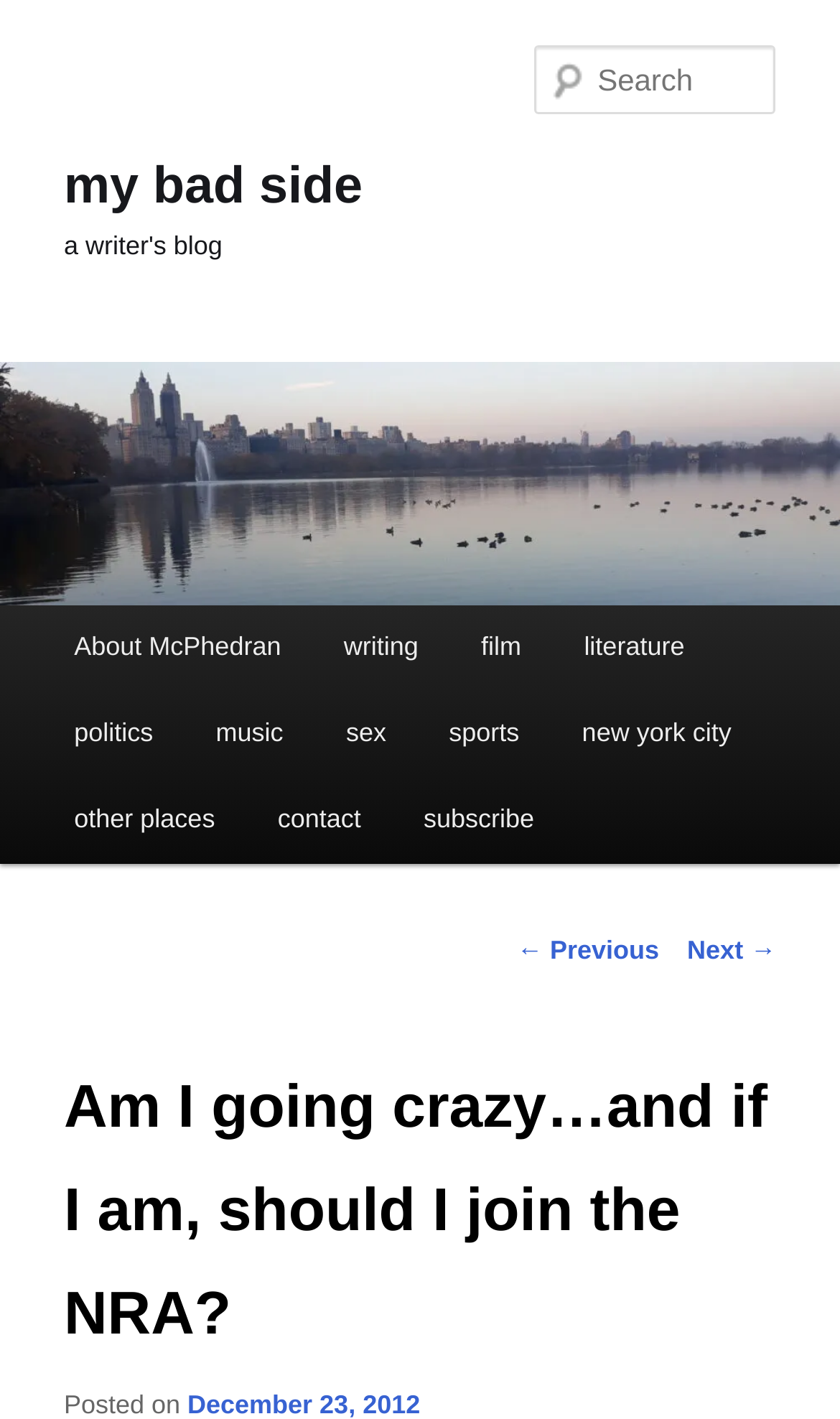Please specify the bounding box coordinates for the clickable region that will help you carry out the instruction: "View the contact page".

[0.293, 0.548, 0.467, 0.608]